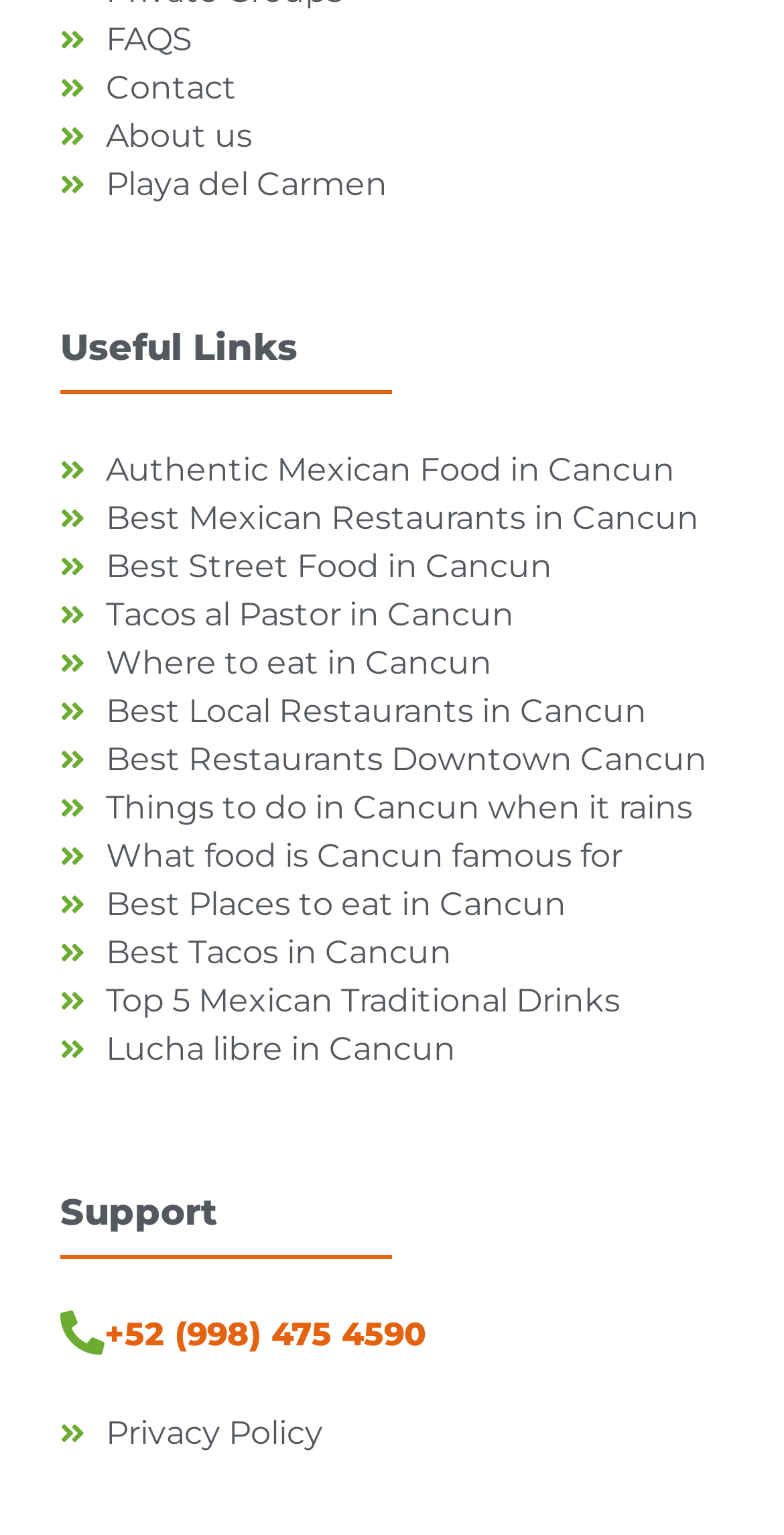How many links are there in the webpage?
Using the image as a reference, give a one-word or short phrase answer.

19